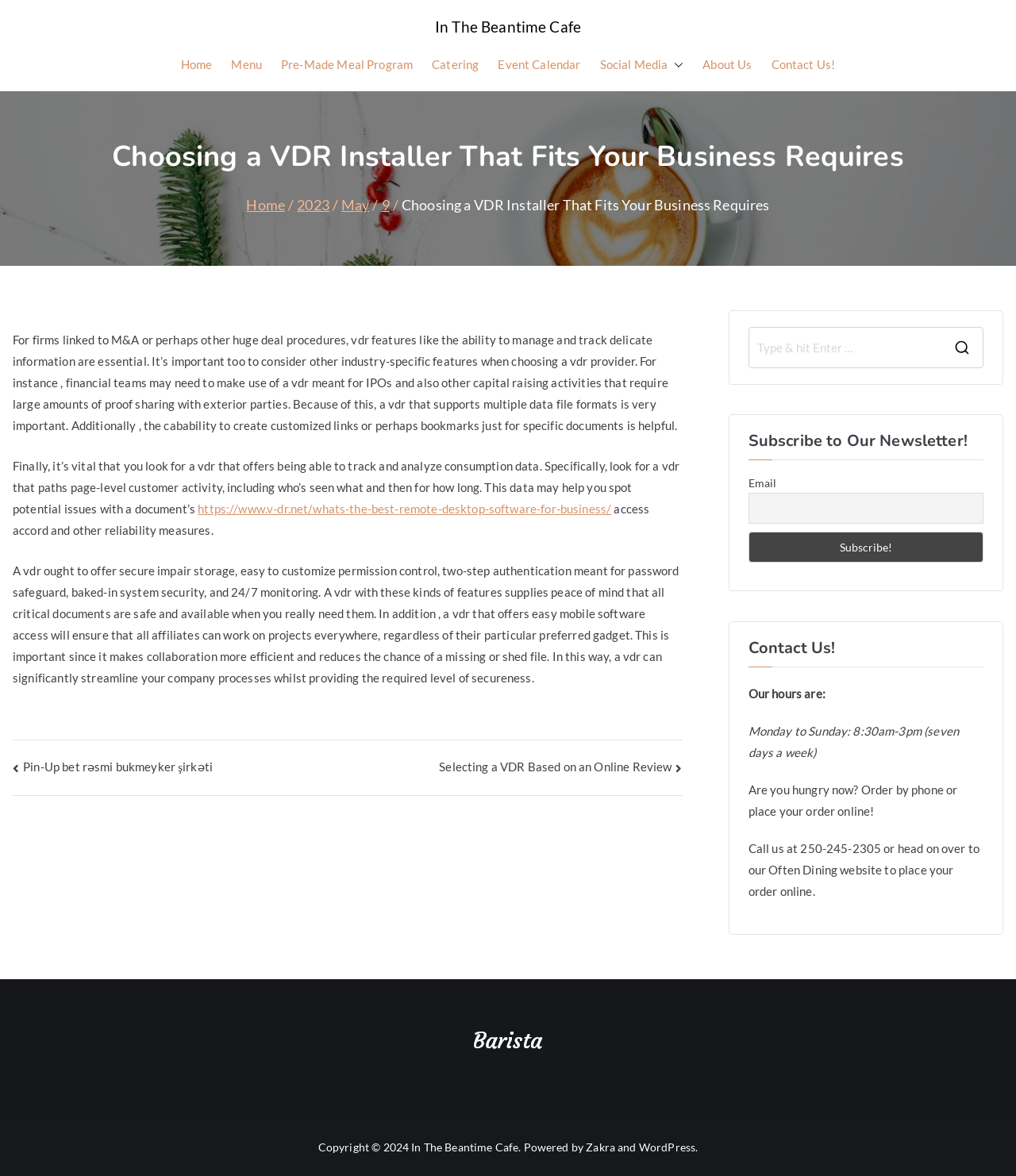Specify the bounding box coordinates of the region I need to click to perform the following instruction: "Read the article about choosing a VDR installer". The coordinates must be four float numbers in the range of 0 to 1, i.e., [left, top, right, bottom].

[0.012, 0.28, 0.672, 0.602]